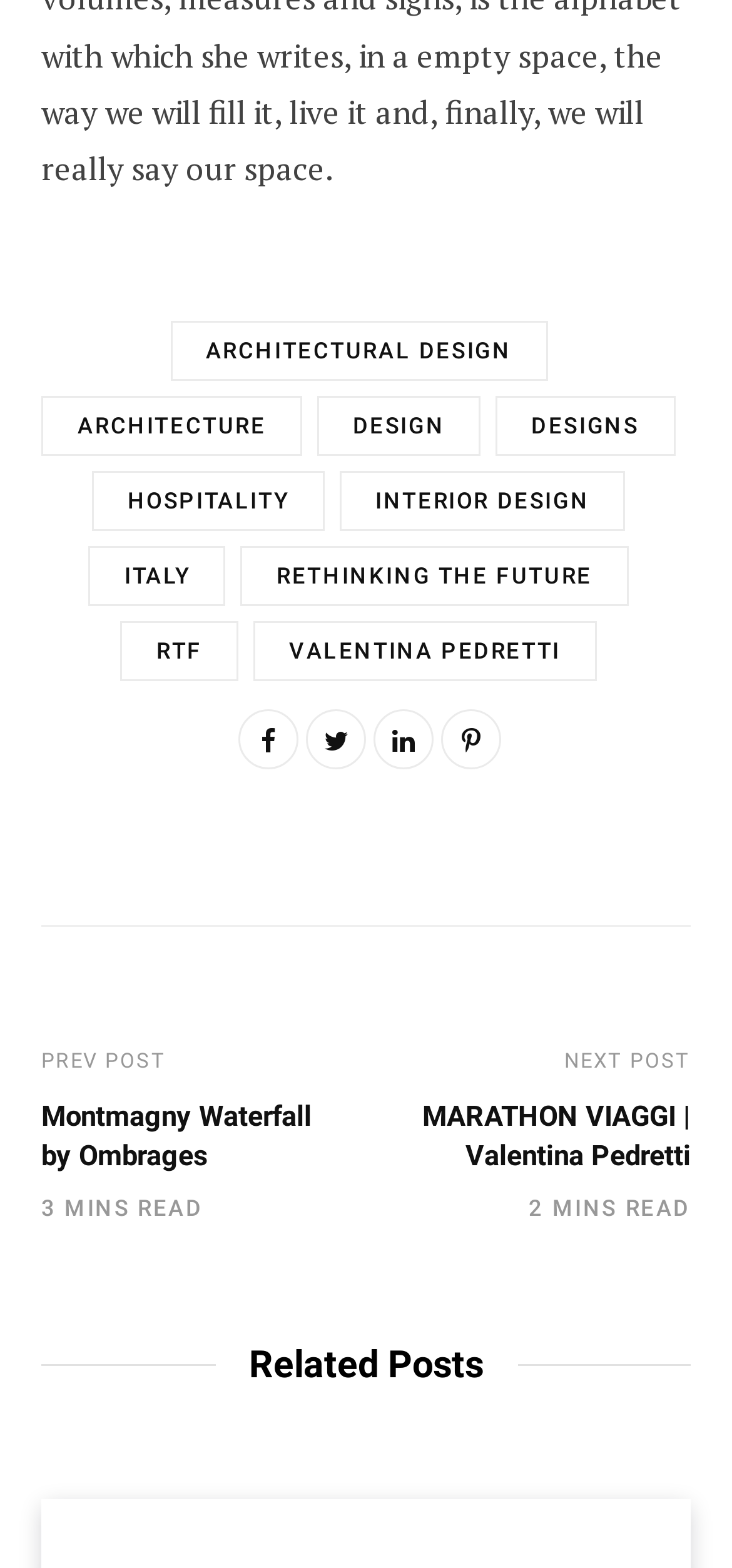Using the description "title="Share on Twitter"", predict the bounding box of the relevant HTML element.

[0.418, 0.452, 0.5, 0.49]